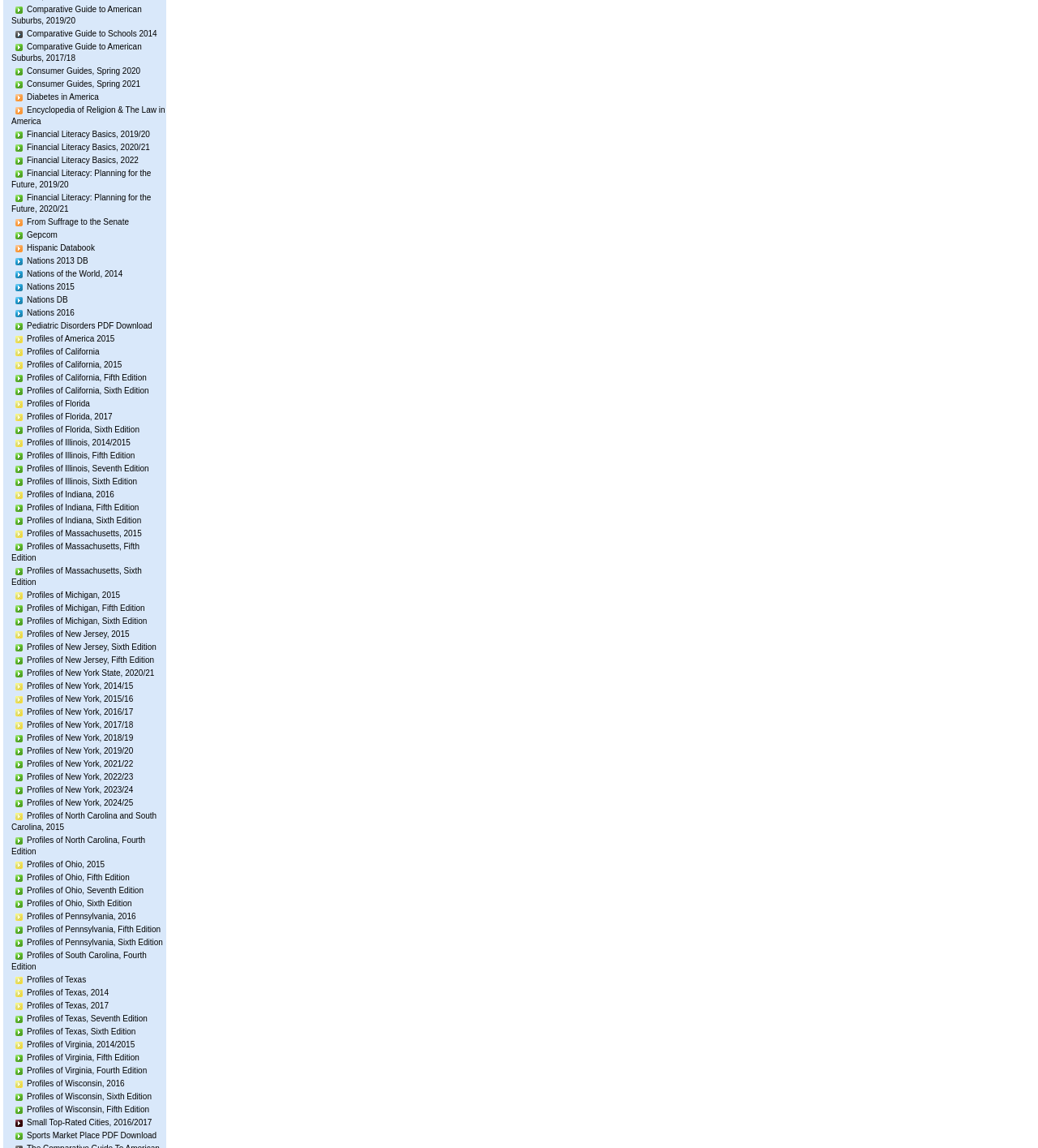Can you show the bounding box coordinates of the region to click on to complete the task described in the instruction: "Click the link to Comparative Guide to American Suburbs, 2019/20"?

[0.011, 0.004, 0.137, 0.022]